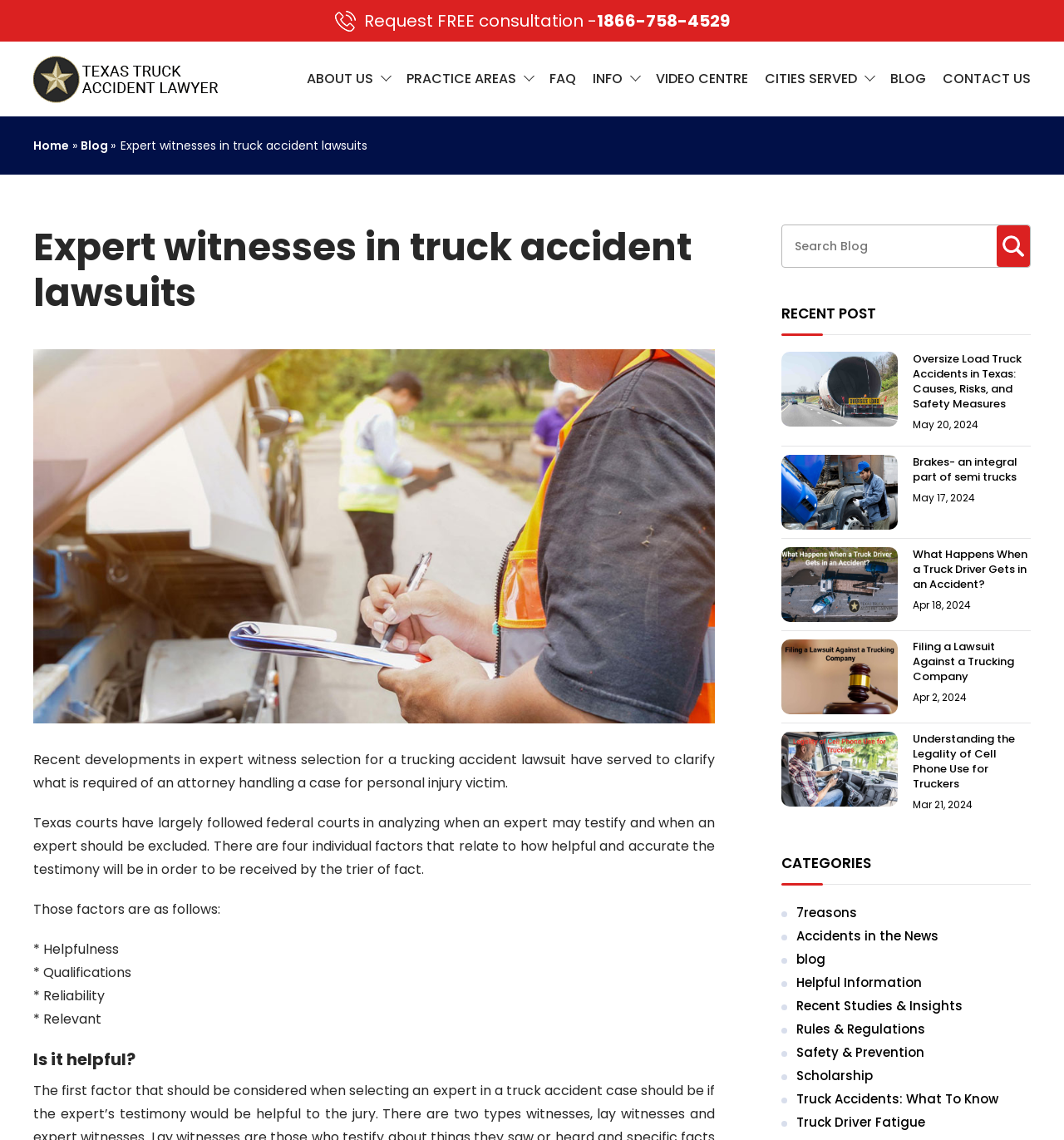Find the coordinates for the bounding box of the element with this description: "parent_node: ABOUT US".

[0.031, 0.049, 0.205, 0.09]